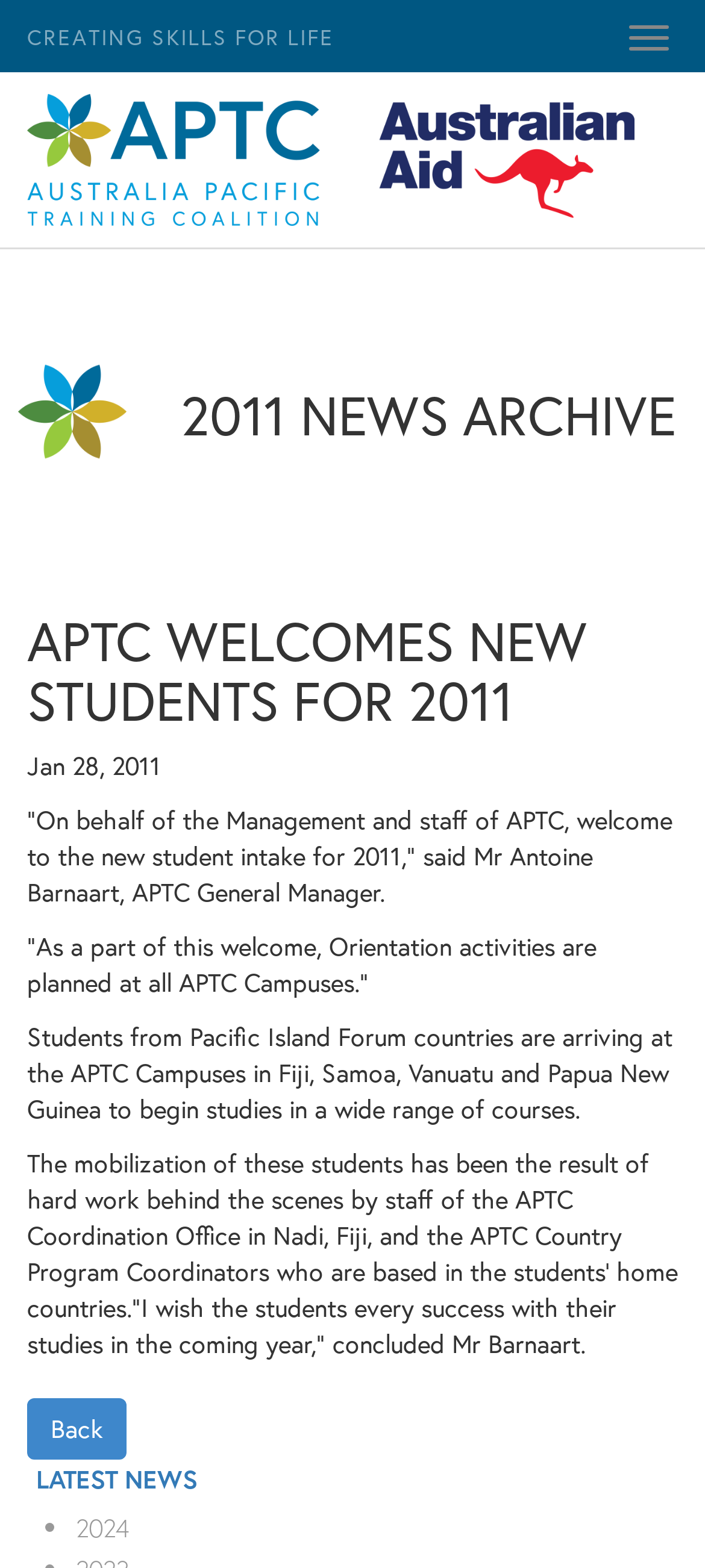Please locate the UI element described by "Toggle navigation" and provide its bounding box coordinates.

[0.867, 0.006, 0.974, 0.043]